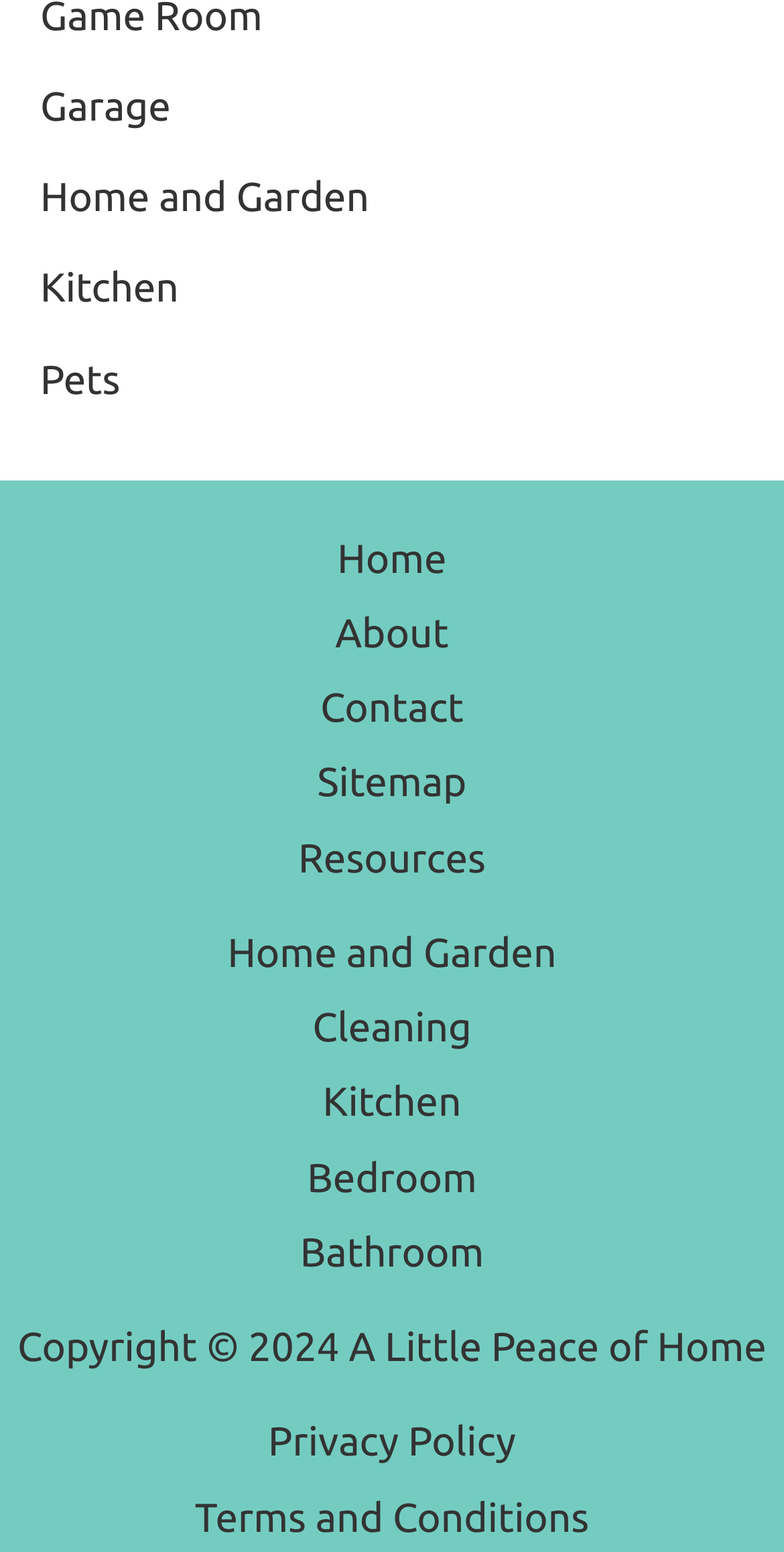What is the purpose of the 'Resources' link?
Answer the question with as much detail as possible.

I inferred the purpose of the 'Resources' link by its name and location in the footer menu, suggesting that it provides additional resources or information related to the website's content.